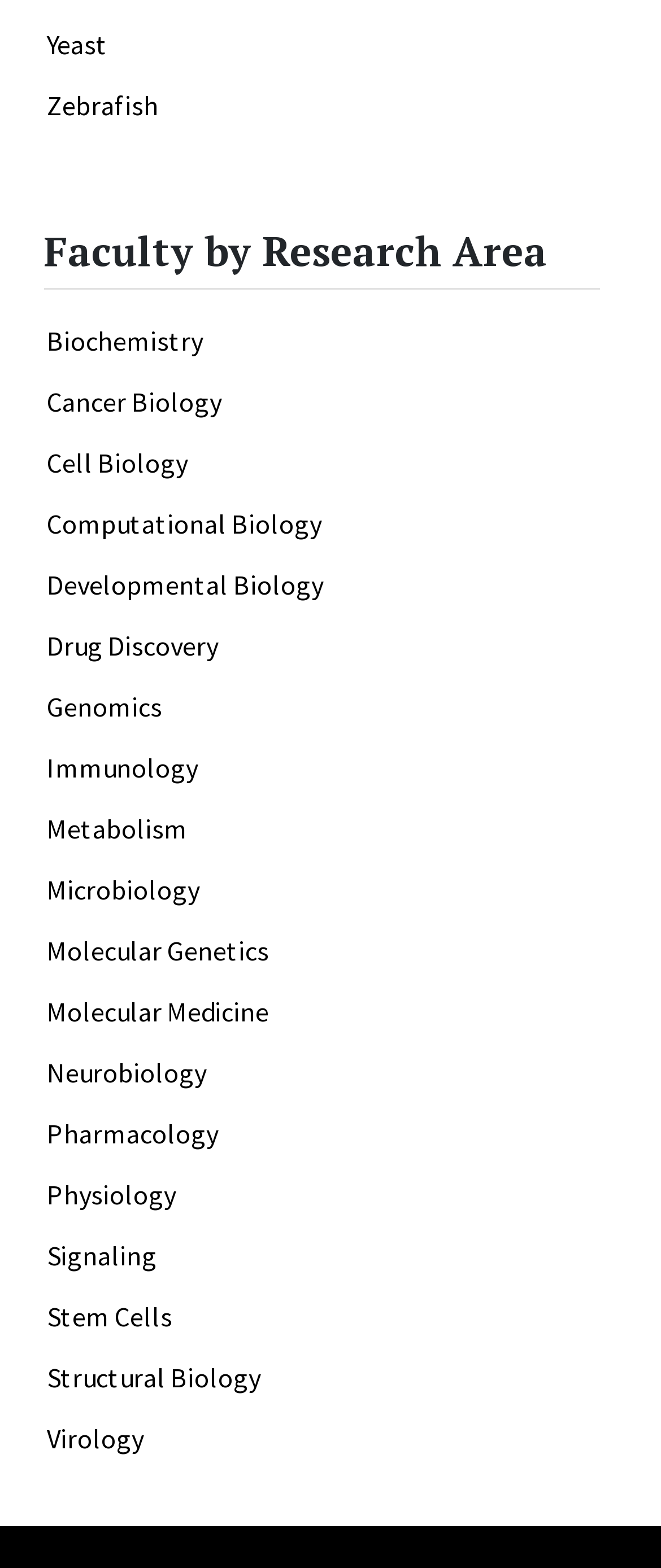Can you find the bounding box coordinates for the element that needs to be clicked to execute this instruction: "Explore Lezingen over thee"? The coordinates should be given as four float numbers between 0 and 1, i.e., [left, top, right, bottom].

None